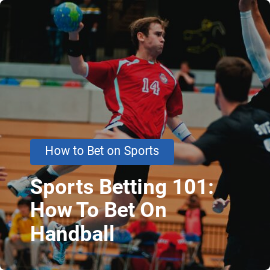Describe the scene depicted in the image with great detail.

The image features an action-packed moment from a handball game, showcasing an athlete in mid-air, expertly preparing to take a shot. The player is wearing a red jersey with the number 14 prominently displayed and appears focused and determined as they engage in the intense gameplay. The background hints at a spirited sporting environment, with blurred spectators and colorful lights enhancing the atmosphere.

Overlaid on the image is a banner that reads "Sports Betting 101: How To Bet On Handball," suggesting a focus on educating viewers about wagering strategies in this dynamic sport. Additionally, a link titled "How to Bet on Sports" invites further exploration into betting insights, catering to sports enthusiasts looking to enhance their understanding and engage with handball betting. This visual effectively captures the excitement of handball while promoting resources for those interested in sports betting.